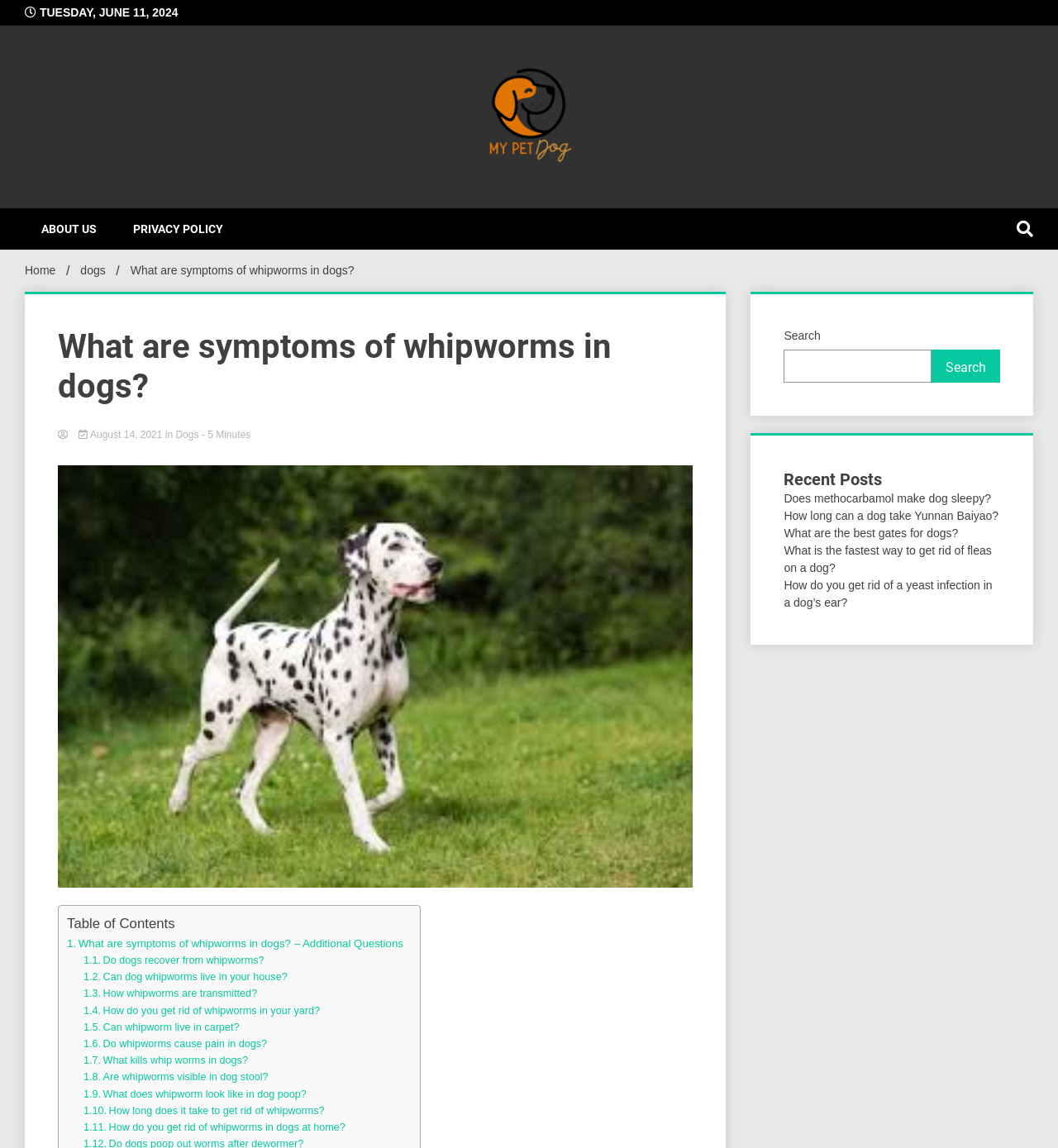Extract the main heading from the webpage content.

My Pet Dog